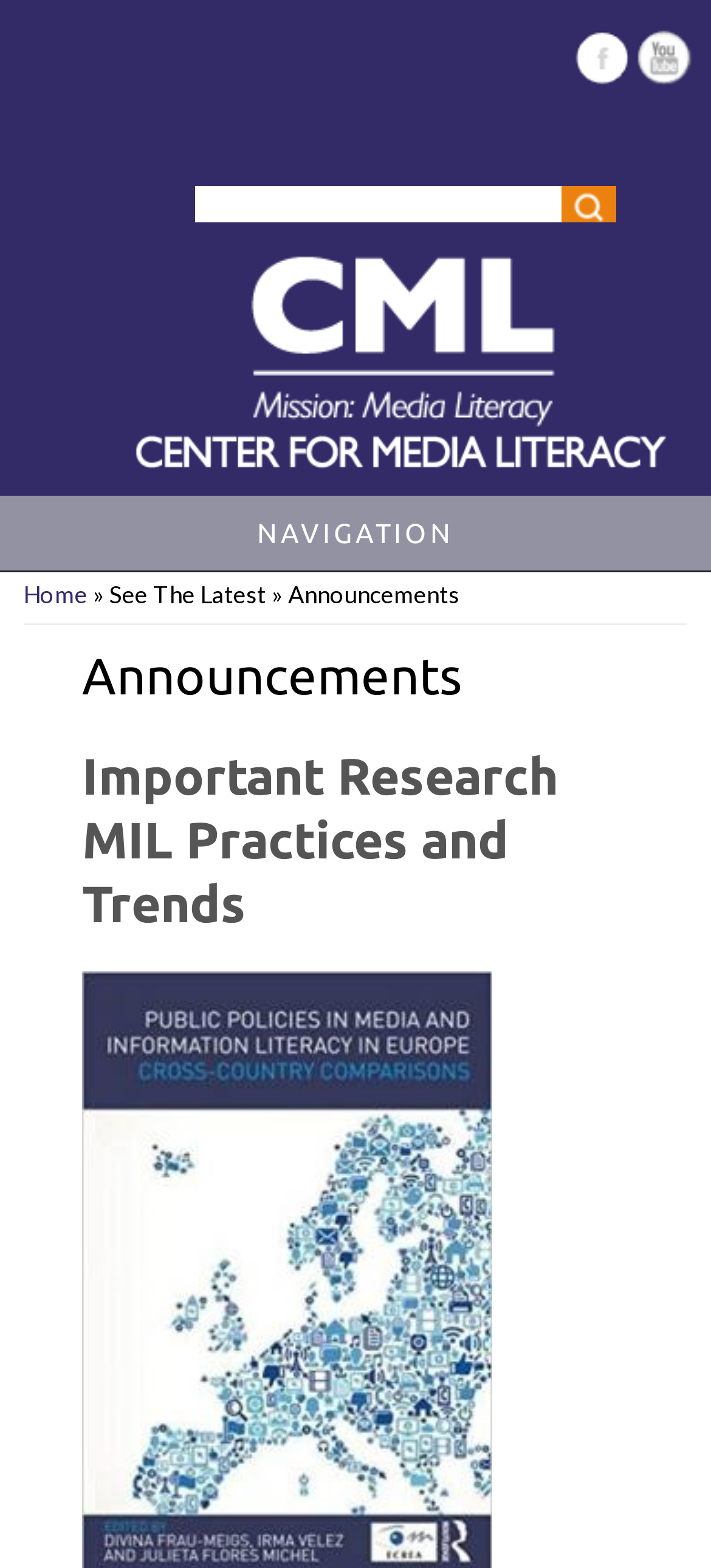What is the title of the first announcement?
Respond to the question with a well-detailed and thorough answer.

The first announcement on the webpage has a heading that reads 'Important Research MIL Practices and Trends', which is a link that likely leads to more information about this topic.